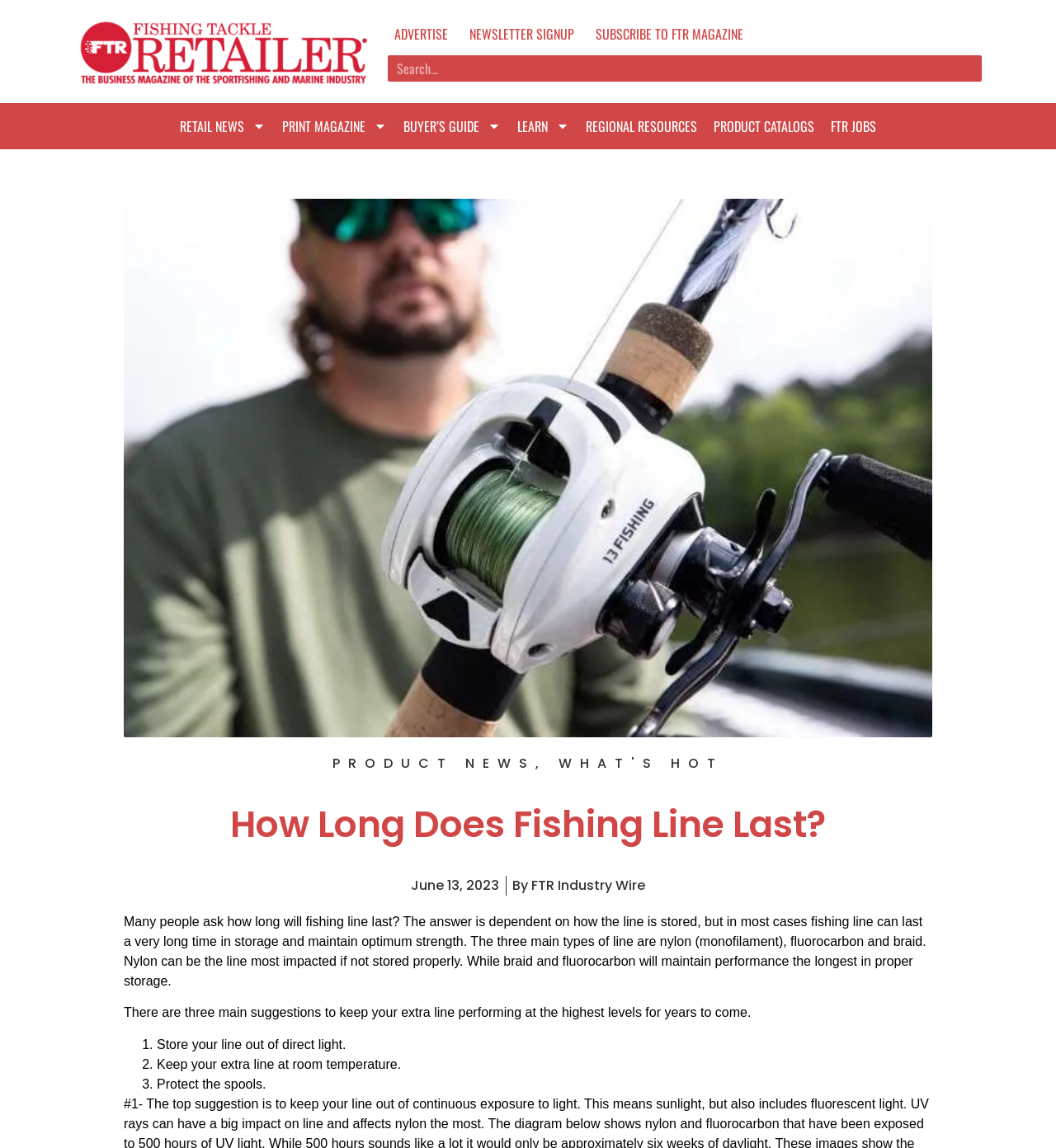Pinpoint the bounding box coordinates of the clickable element to carry out the following instruction: "Search for something."

[0.367, 0.048, 0.93, 0.071]